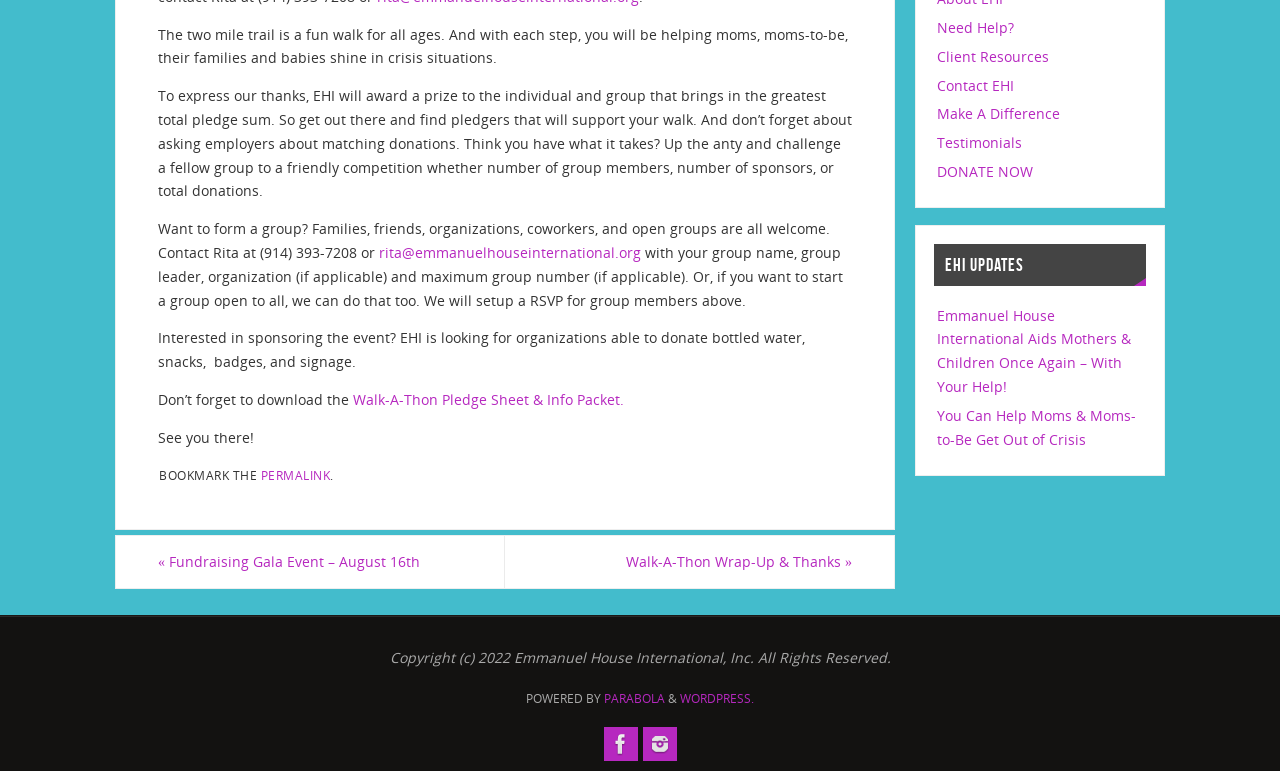Determine the bounding box coordinates for the UI element described. Format the coordinates as (top-left x, top-left y, bottom-right x, bottom-right y) and ensure all values are between 0 and 1. Element description: Make A Difference

[0.732, 0.136, 0.828, 0.16]